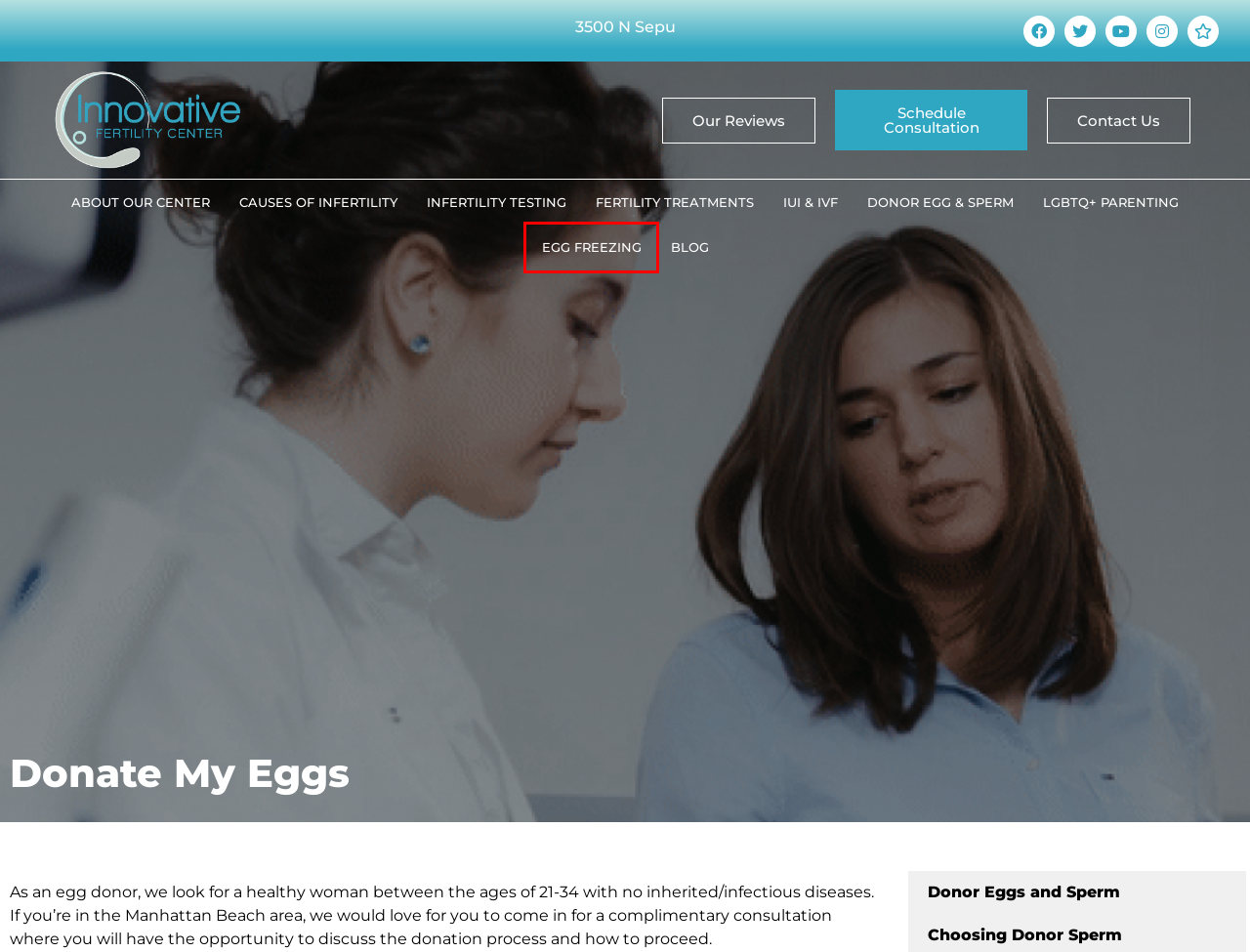Assess the screenshot of a webpage with a red bounding box and determine which webpage description most accurately matches the new page after clicking the element within the red box. Here are the options:
A. Egg Freezing – Innovative Fertility Center
B. IUI & IVF – Innovative Fertility Center
C. Infertility Testing – Innovative Fertility Center
D. Contact Us – Innovative Fertility Center
E. About – Innovative Fertility Center
F. Blog – Innovative Fertility Center
G. Donor Eggs and Sperm – Innovative Fertility Center
H. Fertility Treatments – Innovative Fertility Center

A